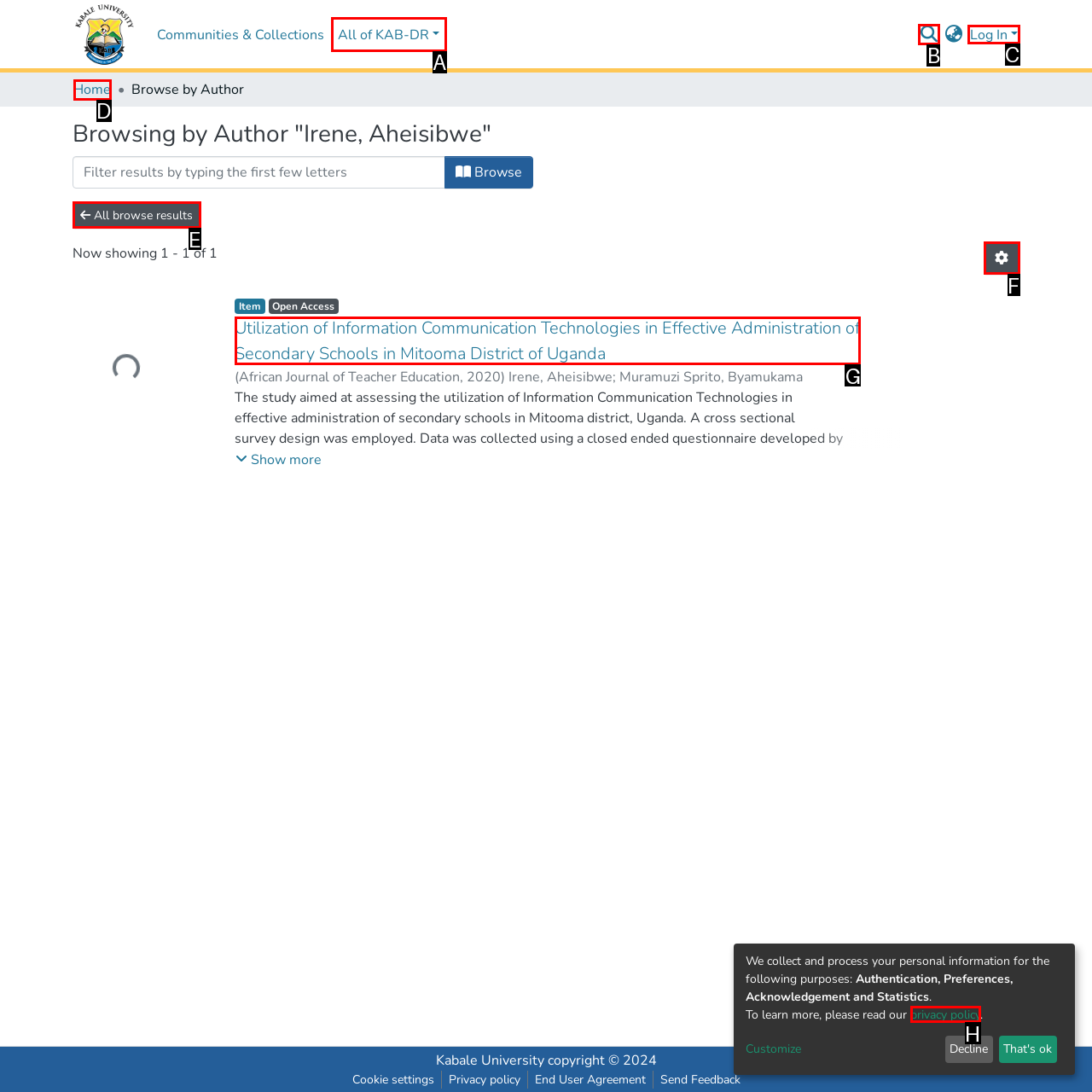Select the appropriate HTML element that needs to be clicked to execute the following task: View the full article. Respond with the letter of the option.

G